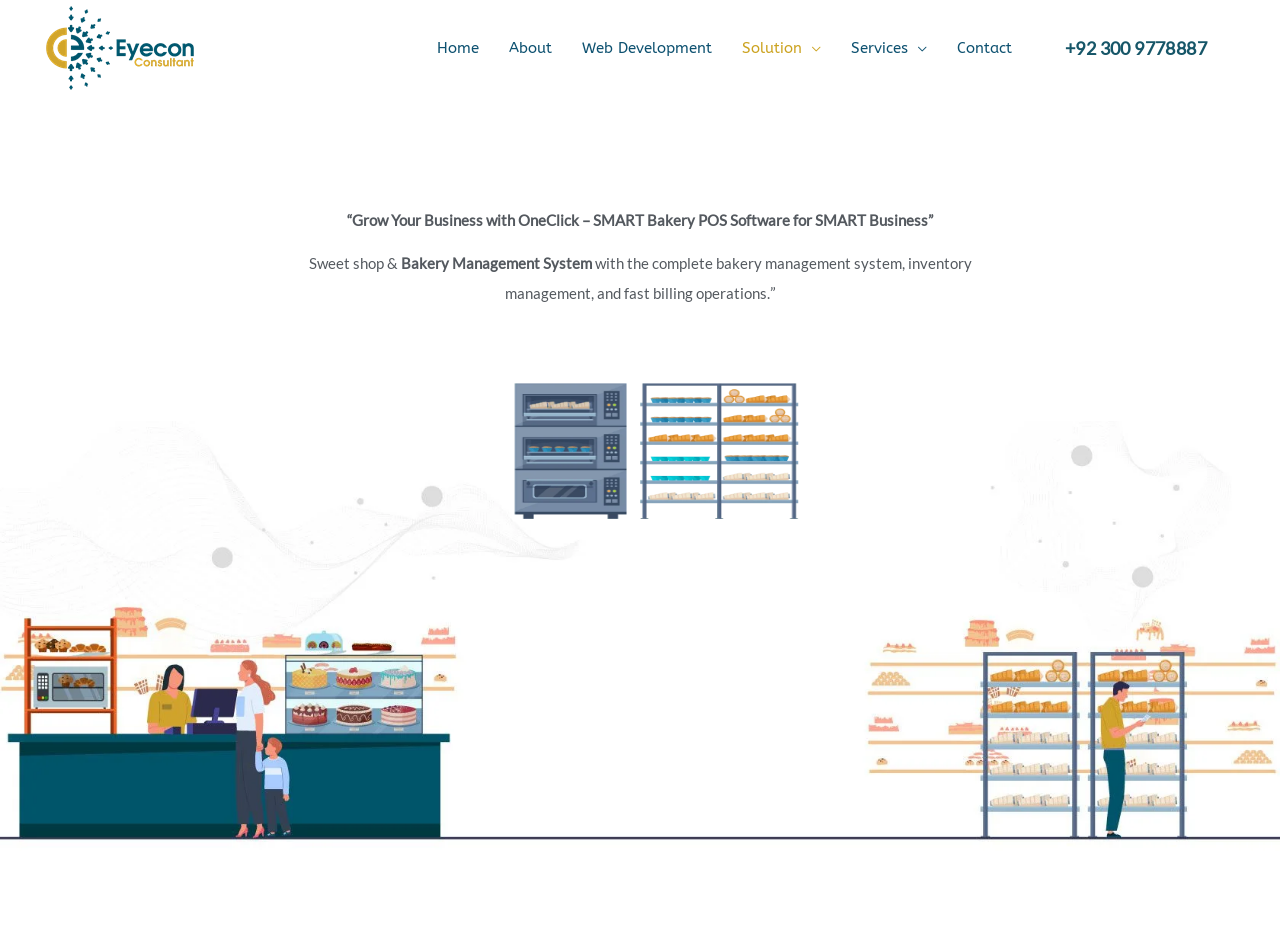Using the image as a reference, answer the following question in as much detail as possible:
What is the main purpose of the software?

I inferred the main purpose of the software by reading the static text on the webpage, which mentions 'Bakery Management System' and 'complete bakery management system, inventory management, and fast billing operations'.